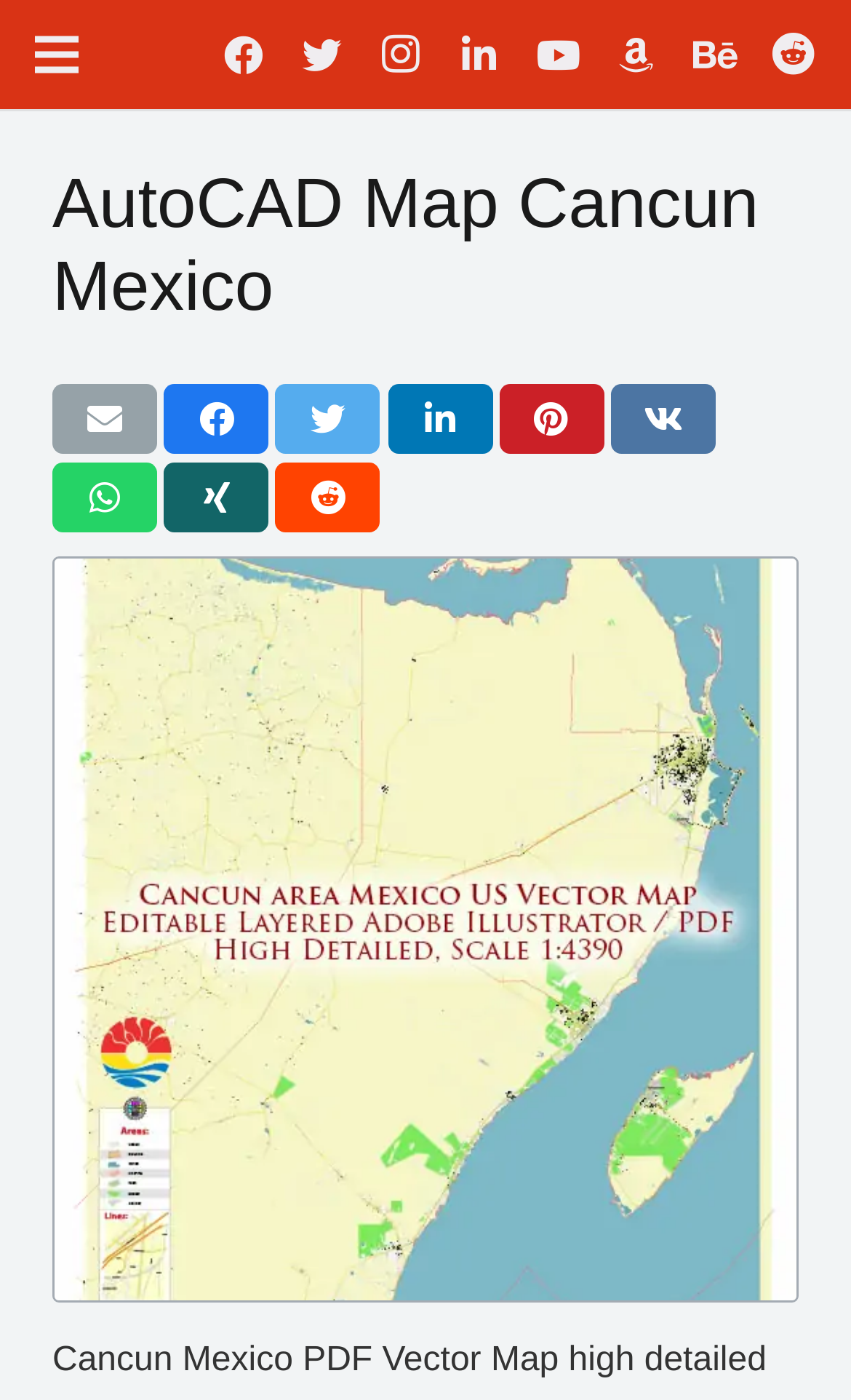How many 'Share this' links are available?
Provide a short answer using one word or a brief phrase based on the image.

5